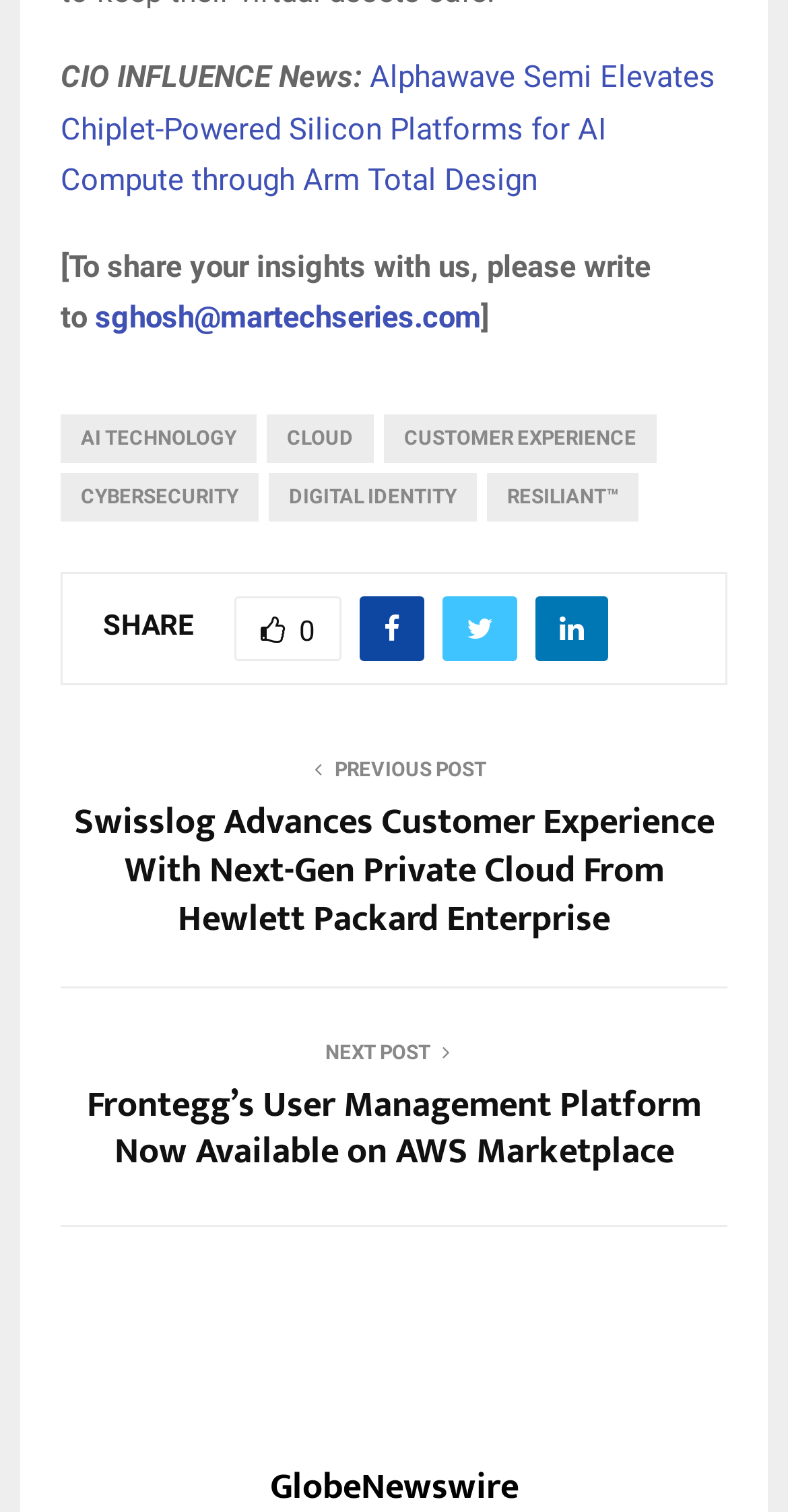What is the title of the previous post?
Please answer the question as detailed as possible.

The title of the previous post is 'Swisslog Advances Customer Experience With Next-Gen Private Cloud From Hewlett Packard Enterprise' because it is mentioned in the 'PREVIOUS POST' section.